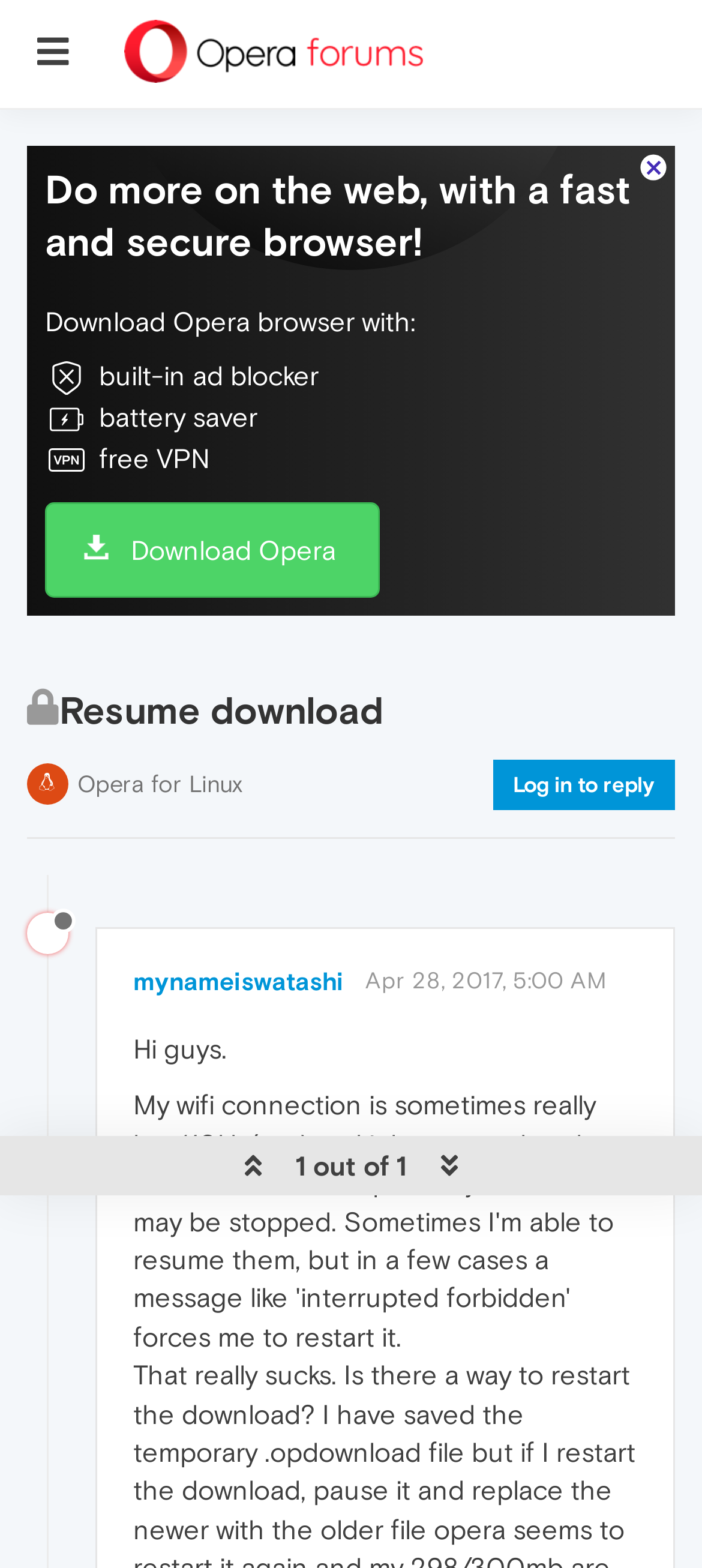Determine the bounding box coordinates of the clickable region to execute the instruction: "Resume download". The coordinates should be four float numbers between 0 and 1, denoted as [left, top, right, bottom].

[0.038, 0.416, 0.962, 0.473]